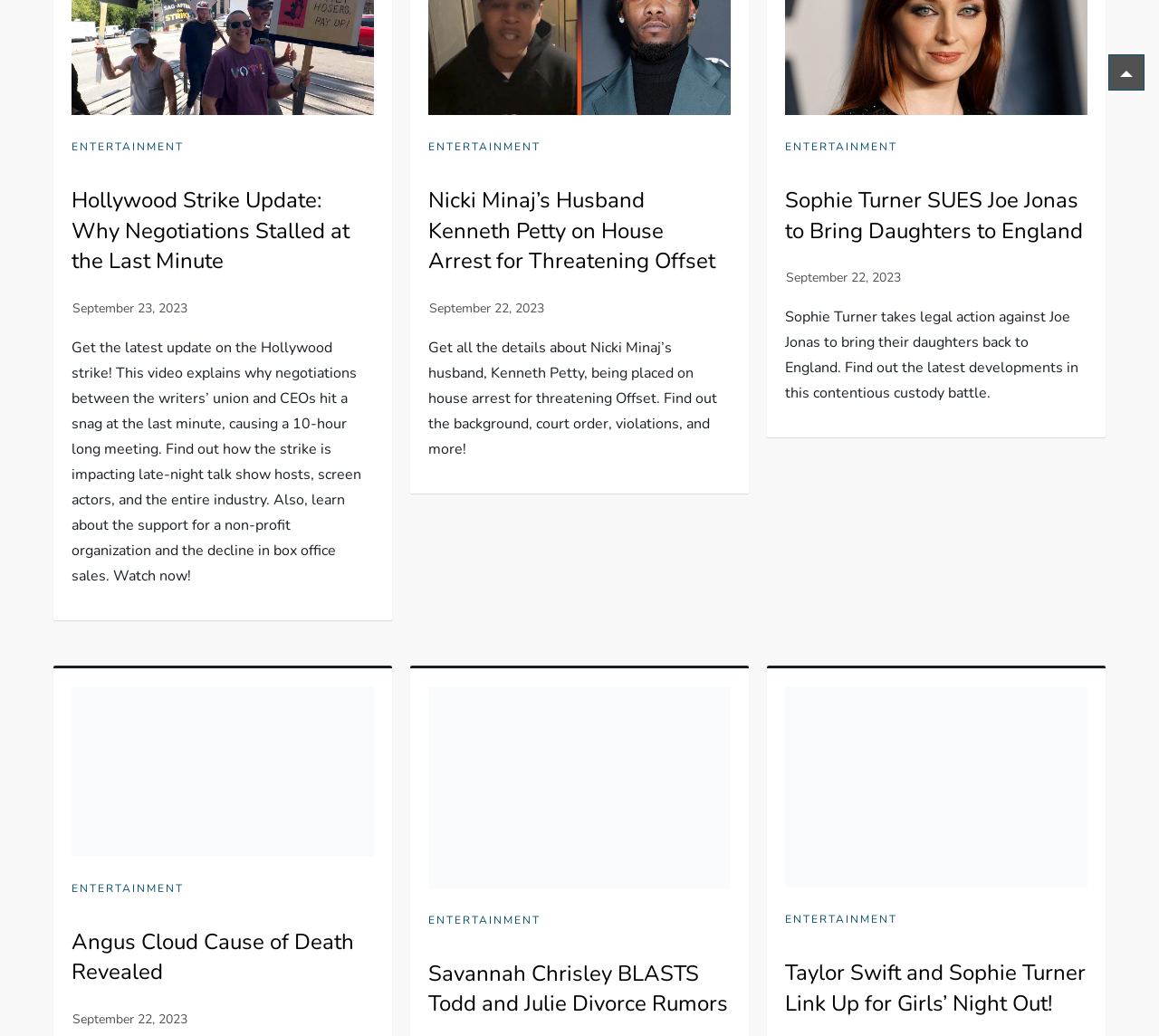Determine the bounding box coordinates for the area that needs to be clicked to fulfill this task: "Read about Angus Cloud’s cause of death". The coordinates must be given as four float numbers between 0 and 1, i.e., [left, top, right, bottom].

[0.062, 0.895, 0.323, 0.954]